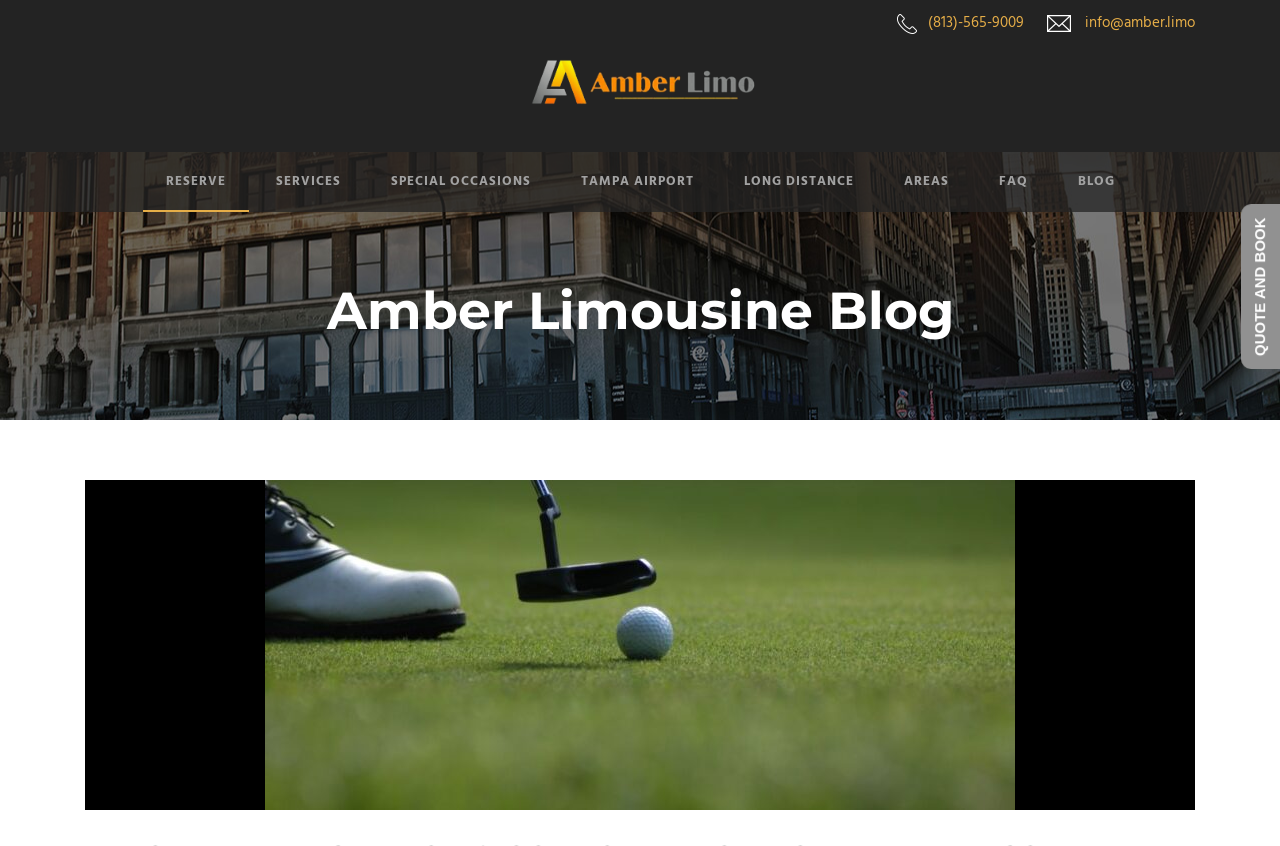Please provide the bounding box coordinates for the UI element as described: "Contact". The coordinates must be four floats between 0 and 1, represented as [left, top, right, bottom].

None